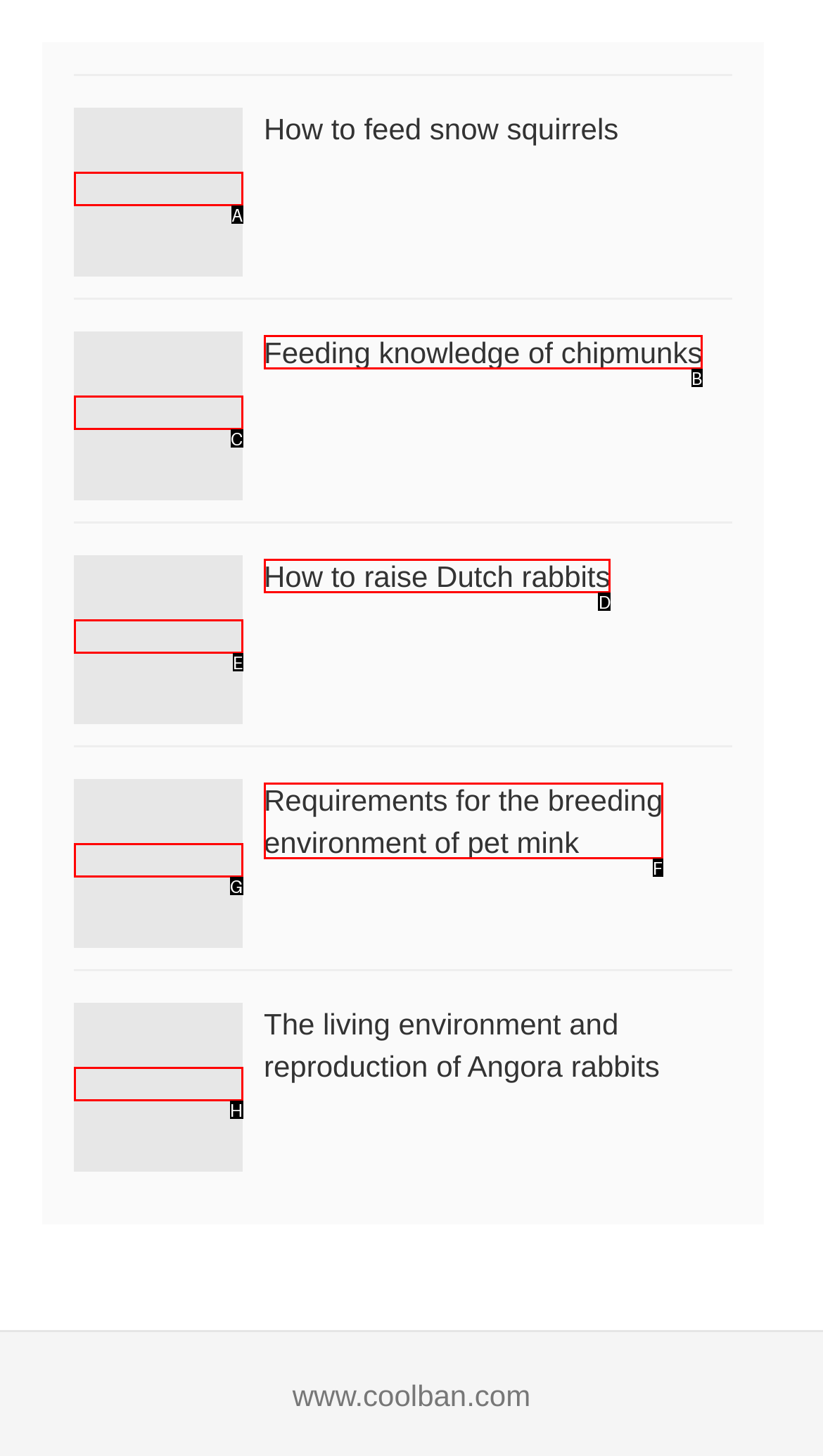Using the description: Feeding knowledge of chipmunks, find the corresponding HTML element. Provide the letter of the matching option directly.

B